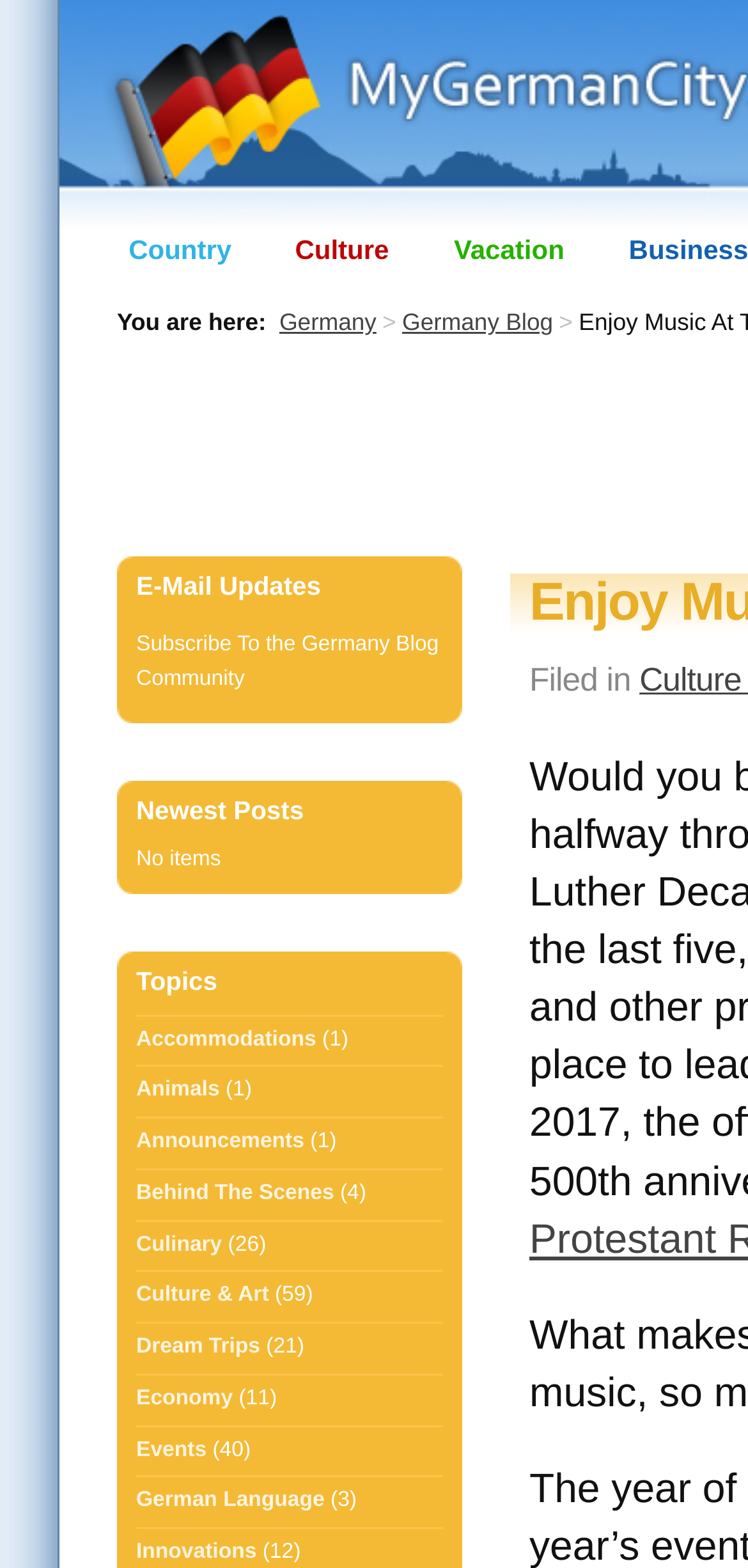Respond to the question below with a concise word or phrase:
What is the category with the most posts?

Culture & Art